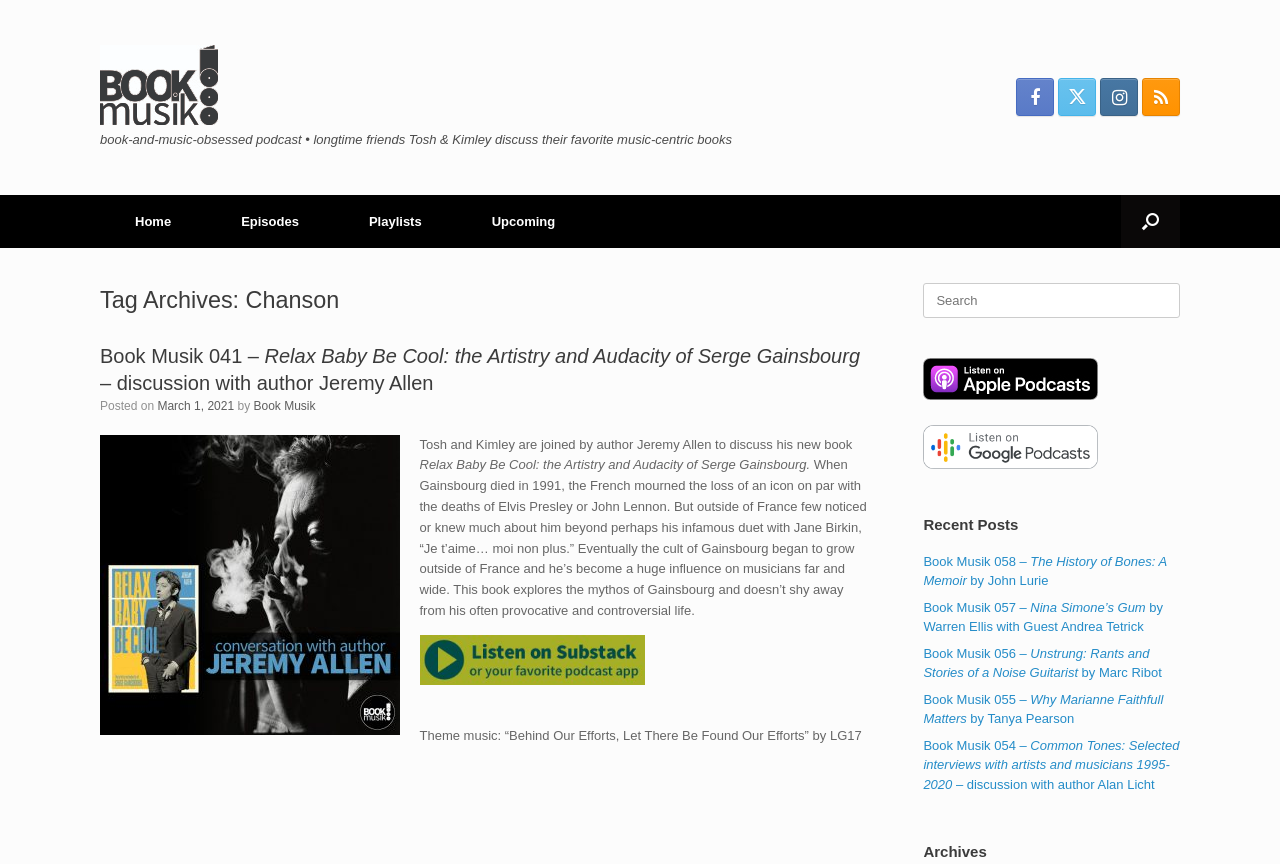Carefully examine the image and provide an in-depth answer to the question: What is the theme music of the podcast?

The theme music of the podcast is mentioned at the bottom of the webpage, which is 'Theme music: “Behind Our Efforts, Let There Be Found Our Efforts” by LG17'.